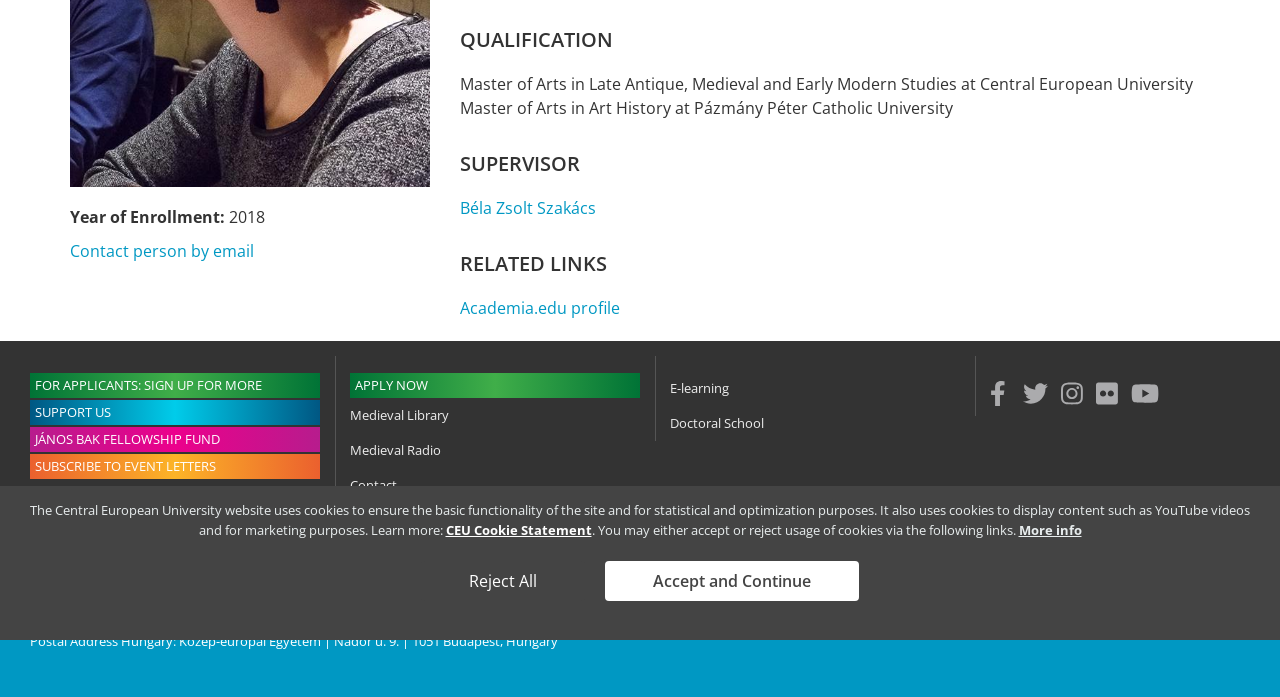Given the element description János Bak Fellowship Fund, identify the bounding box coordinates for the UI element on the webpage screenshot. The format should be (top-left x, top-left y, bottom-right x, bottom-right y), with values between 0 and 1.

[0.023, 0.613, 0.25, 0.648]